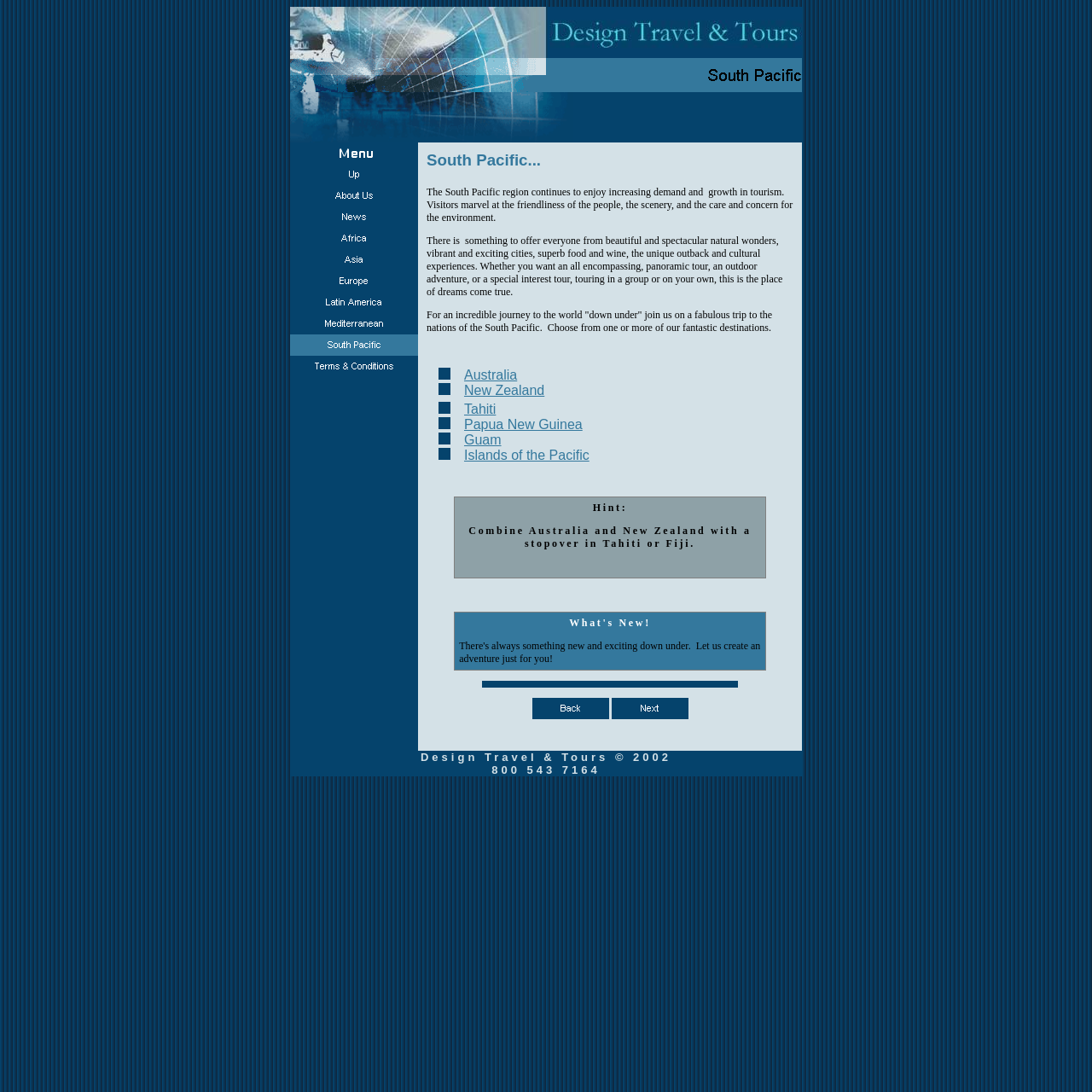Pinpoint the bounding box coordinates of the clickable area necessary to execute the following instruction: "Click on the 'About Us' link". The coordinates should be given as four float numbers between 0 and 1, namely [left, top, right, bottom].

[0.266, 0.18, 0.383, 0.191]